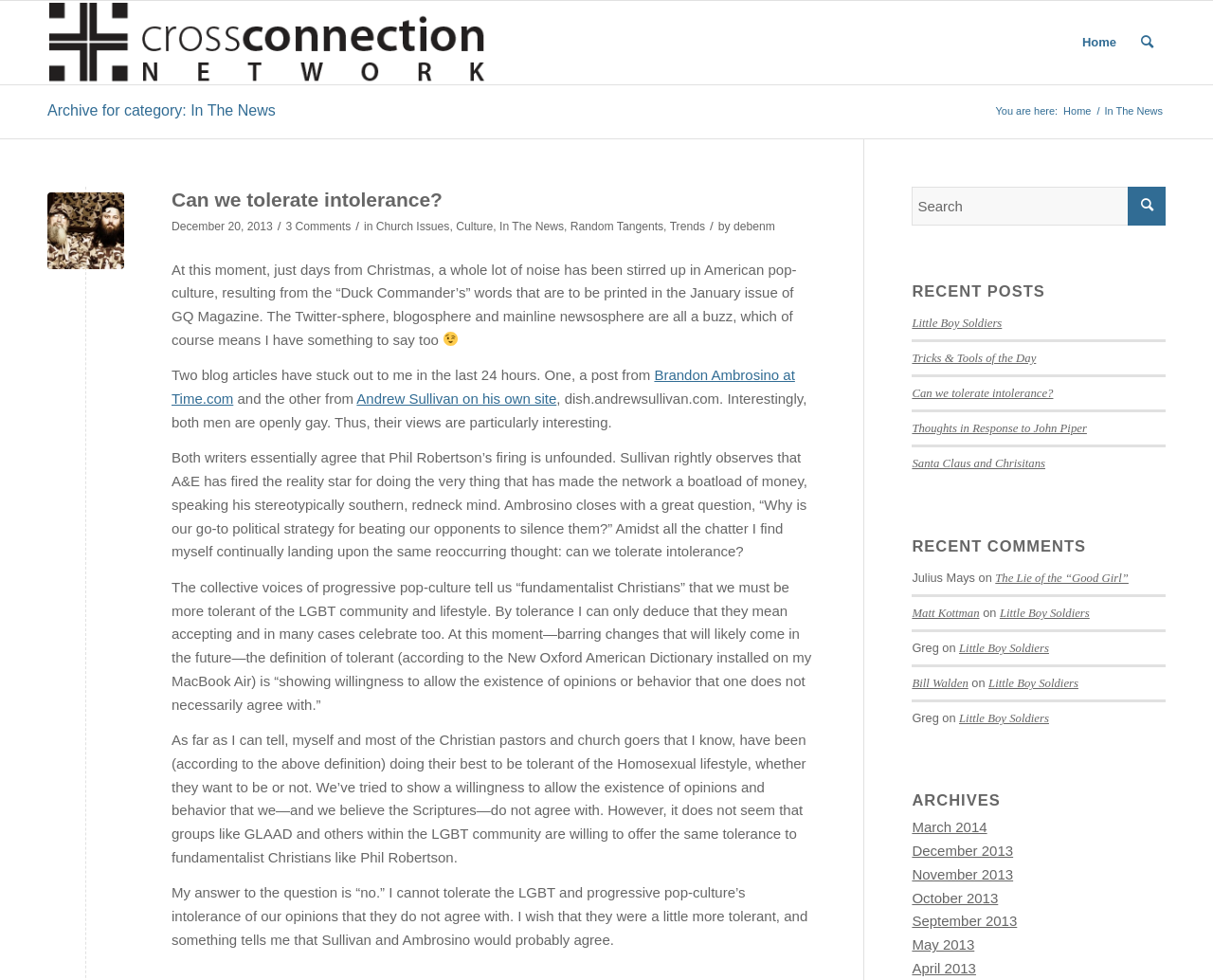Please locate the clickable area by providing the bounding box coordinates to follow this instruction: "View recent posts".

[0.752, 0.288, 0.961, 0.306]